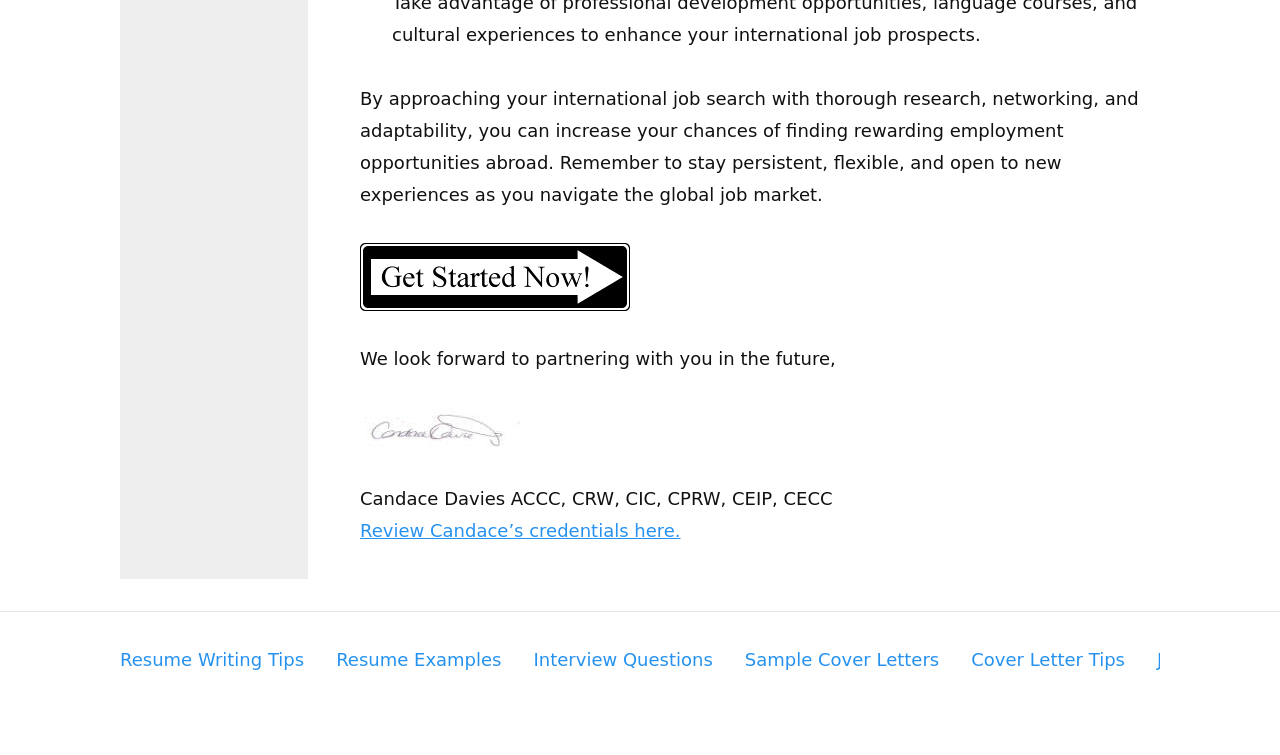Who is the author of the webpage?
Please provide a single word or phrase based on the screenshot.

Candace Davies